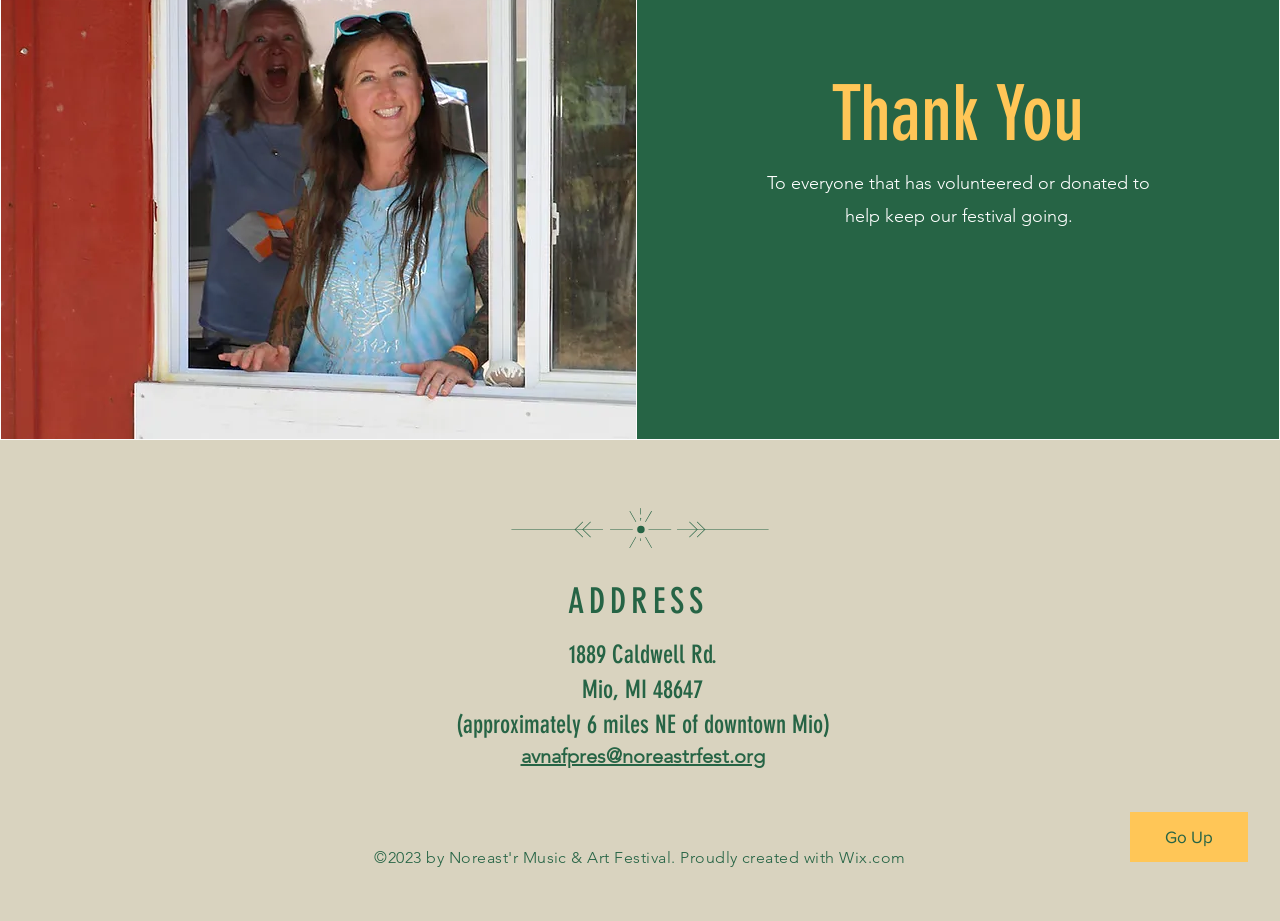Answer the question briefly using a single word or phrase: 
What is the website builder of this webpage?

Wix.com